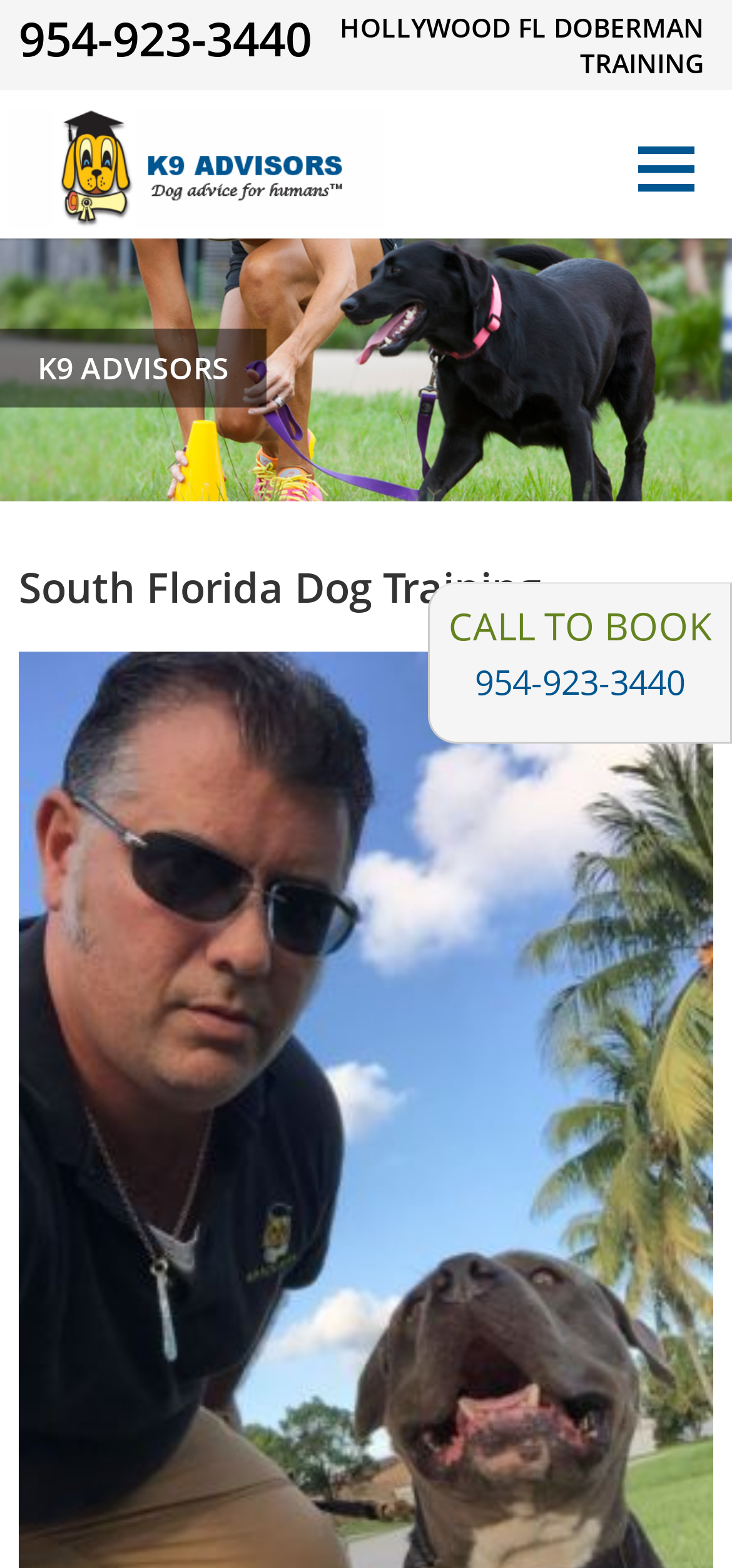What is the text of the second heading on the webpage?
From the image, provide a succinct answer in one word or a short phrase.

K9 ADVISORS